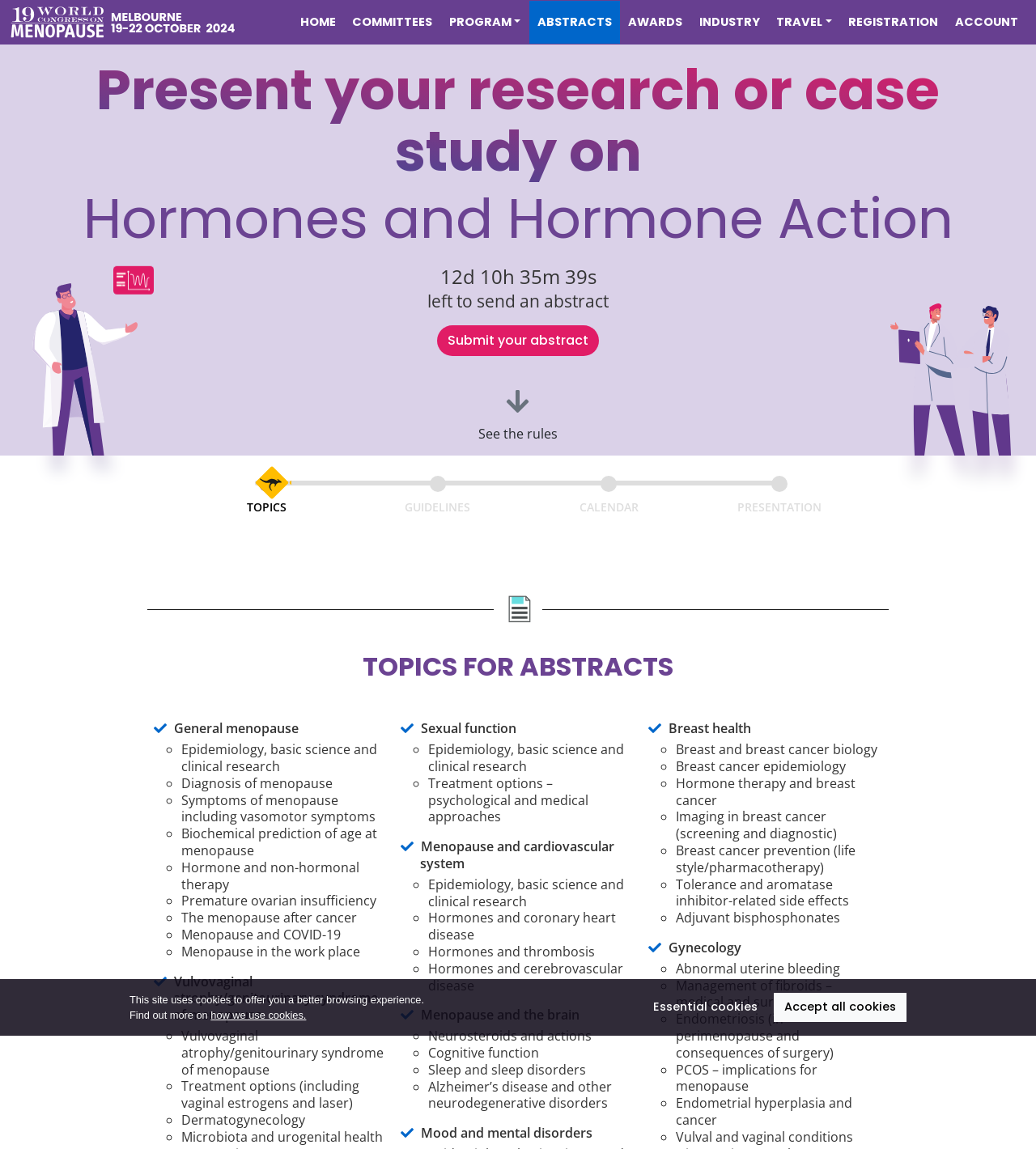Explain in detail what is displayed on the webpage.

The webpage is about the 19th World Congress on Menopause by the International Menopause Society. At the top, there is a logo and a link to the congress's homepage. Below that, there is a navigation menu with links to various sections, including HOME, COMMITTEES, PROGRAM, ABSTRACTS, AWARDS, INDUSTRY, TRAVEL, and REGISTRATION.

The main content of the page is divided into two sections. The first section has a heading that reads "Present your research or case study on" followed by a list of topics, including Hormones, and Hormone Action, Cardiovascular System, and Musculoskeletal Health. Below this, there is a call to action to submit an abstract, along with a deadline to send an abstract.

The second section is titled "TOPICS FOR ABSTRACTS" and lists various topics related to menopause, including General menopause, Epidemiology, basic science and clinical research, Diagnosis of menopause, and many others. Each topic is accompanied by a list marker (◦) and is organized into categories such as Hormone and non-hormonal therapy, Premature ovarian insufficiency, and Menopause and COVID-19.

Throughout the page, there are several images, including a logo, icons, and graphics. The layout is clean and organized, making it easy to navigate and find relevant information.